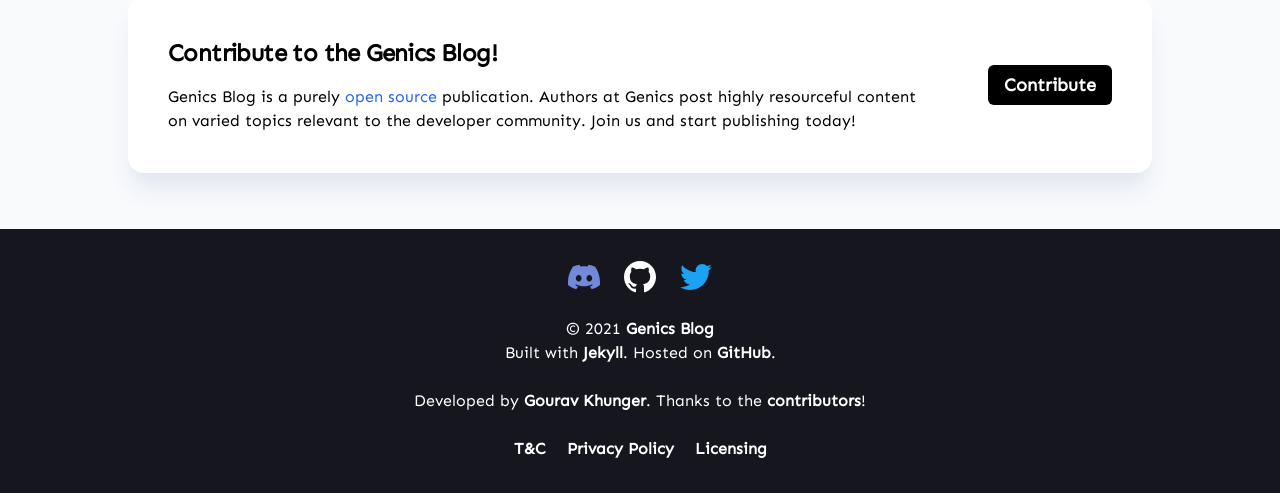What is the purpose of the blog?
Please provide a comprehensive answer based on the information in the image.

I inferred the purpose of the blog by reading the static text element that says 'Authors at Genics post highly resourceful content on varied topics relevant to the developer community.' This suggests that the blog is a platform for publishing content related to the developer community.